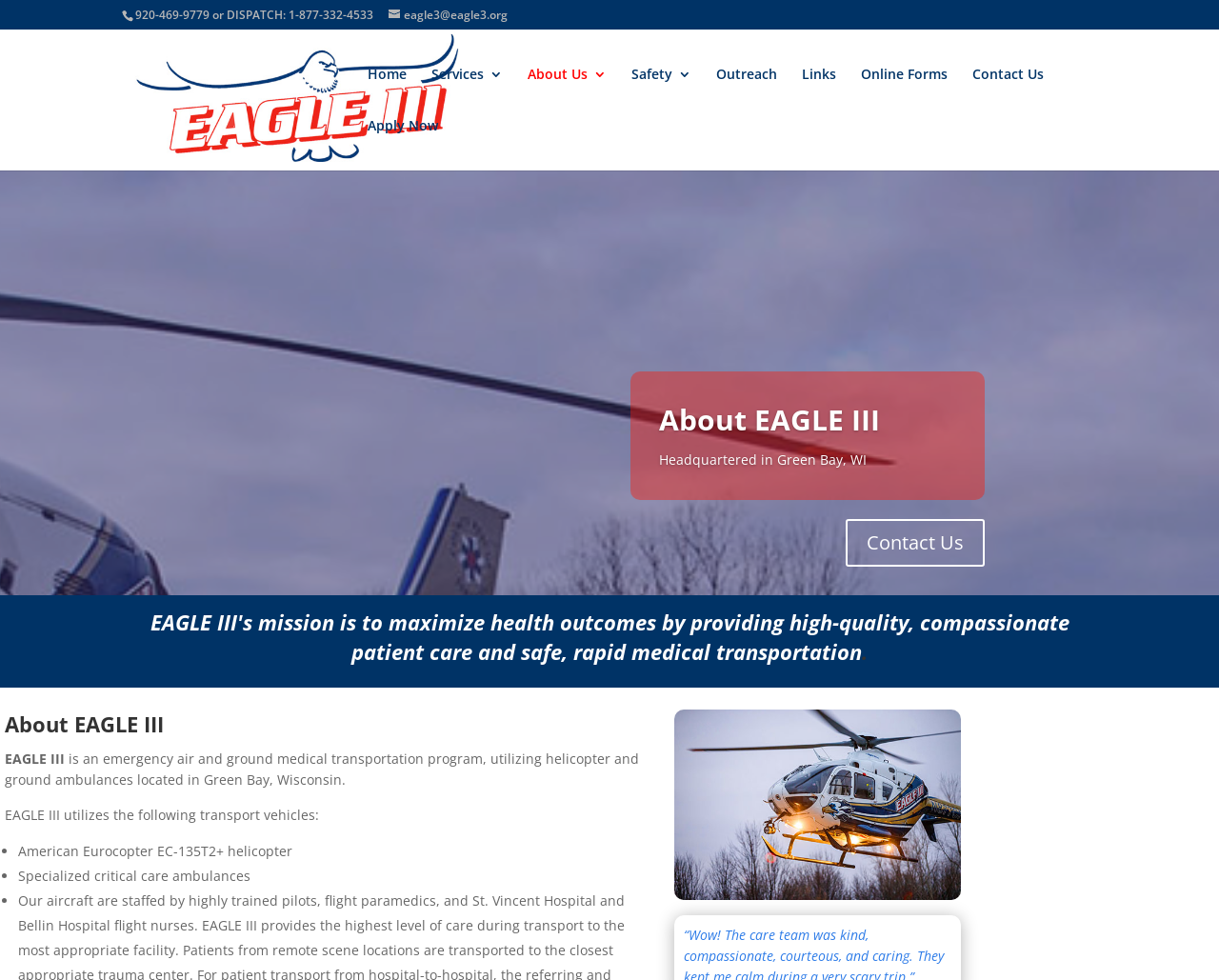Please find the bounding box coordinates of the element that you should click to achieve the following instruction: "Contact Us". The coordinates should be presented as four float numbers between 0 and 1: [left, top, right, bottom].

[0.798, 0.069, 0.856, 0.121]